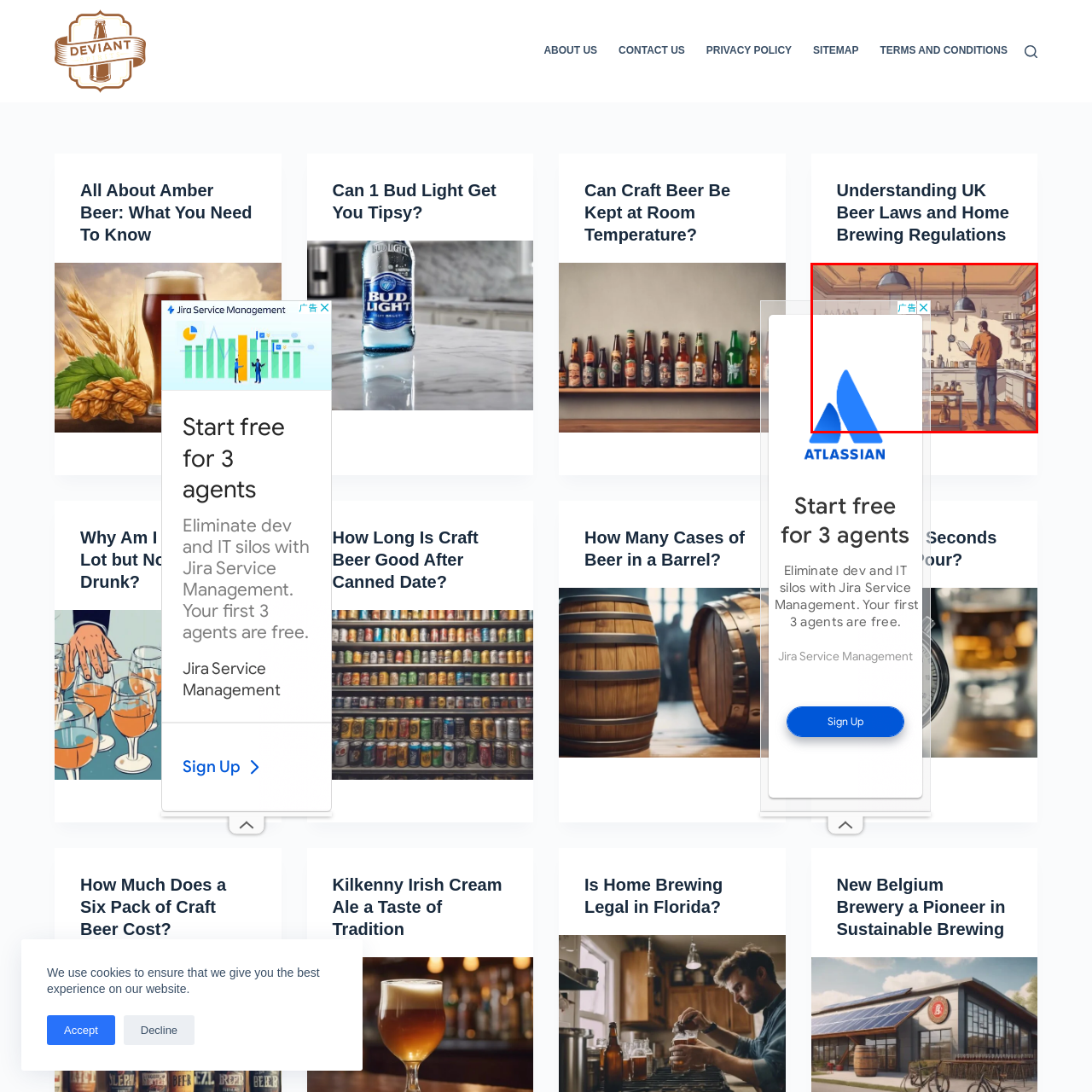Examine the portion of the image marked by the red rectangle, Are there pendant lights in the kitchen? Answer concisely using a single word or phrase.

Yes